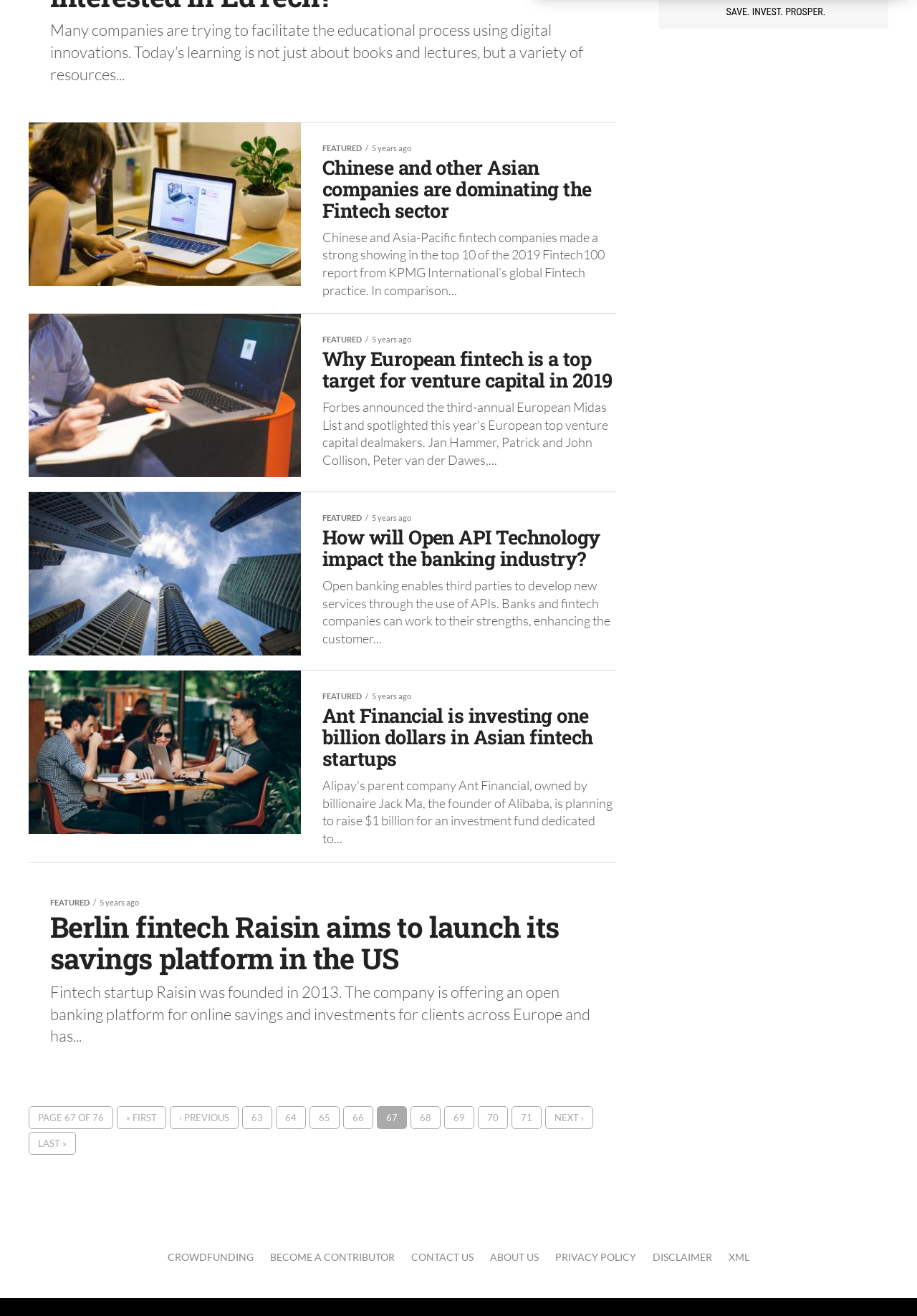Determine the bounding box coordinates for the region that must be clicked to execute the following instruction: "View the image 'This picture show a woman working on a fintech company.'".

[0.031, 0.093, 0.328, 0.217]